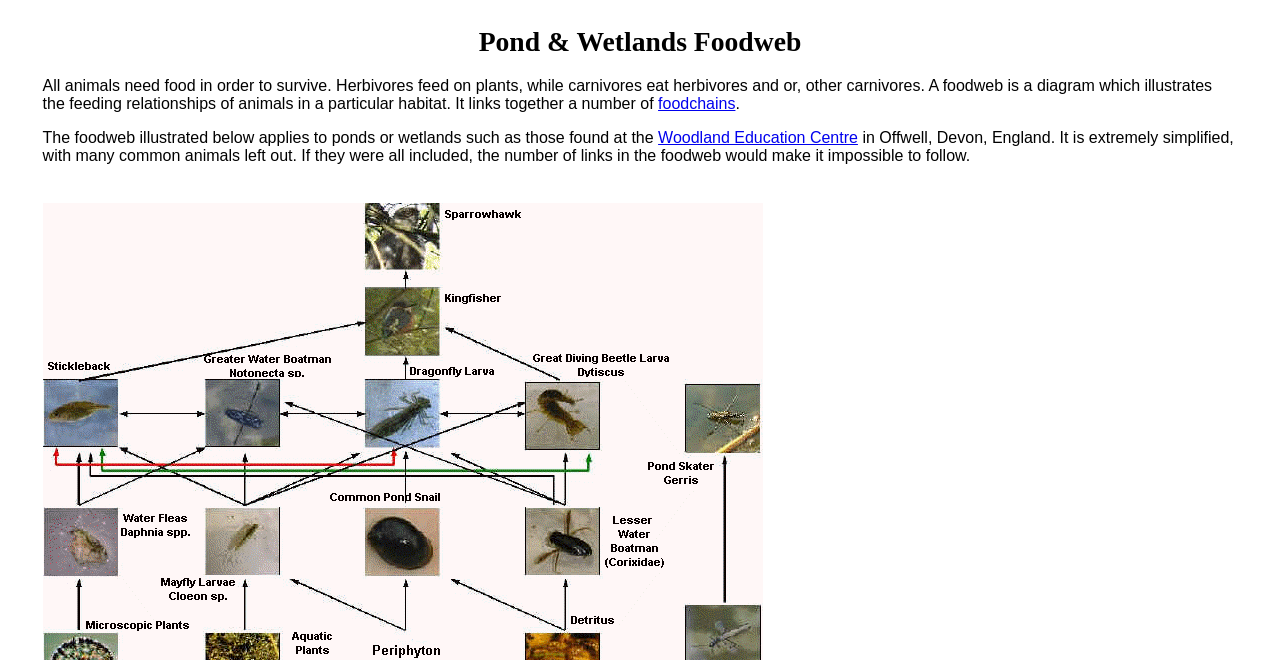Bounding box coordinates are specified in the format (top-left x, top-left y, bottom-right x, bottom-right y). All values are floating point numbers bounded between 0 and 1. Please provide the bounding box coordinate of the region this sentence describes: foodchains

[0.514, 0.144, 0.575, 0.17]